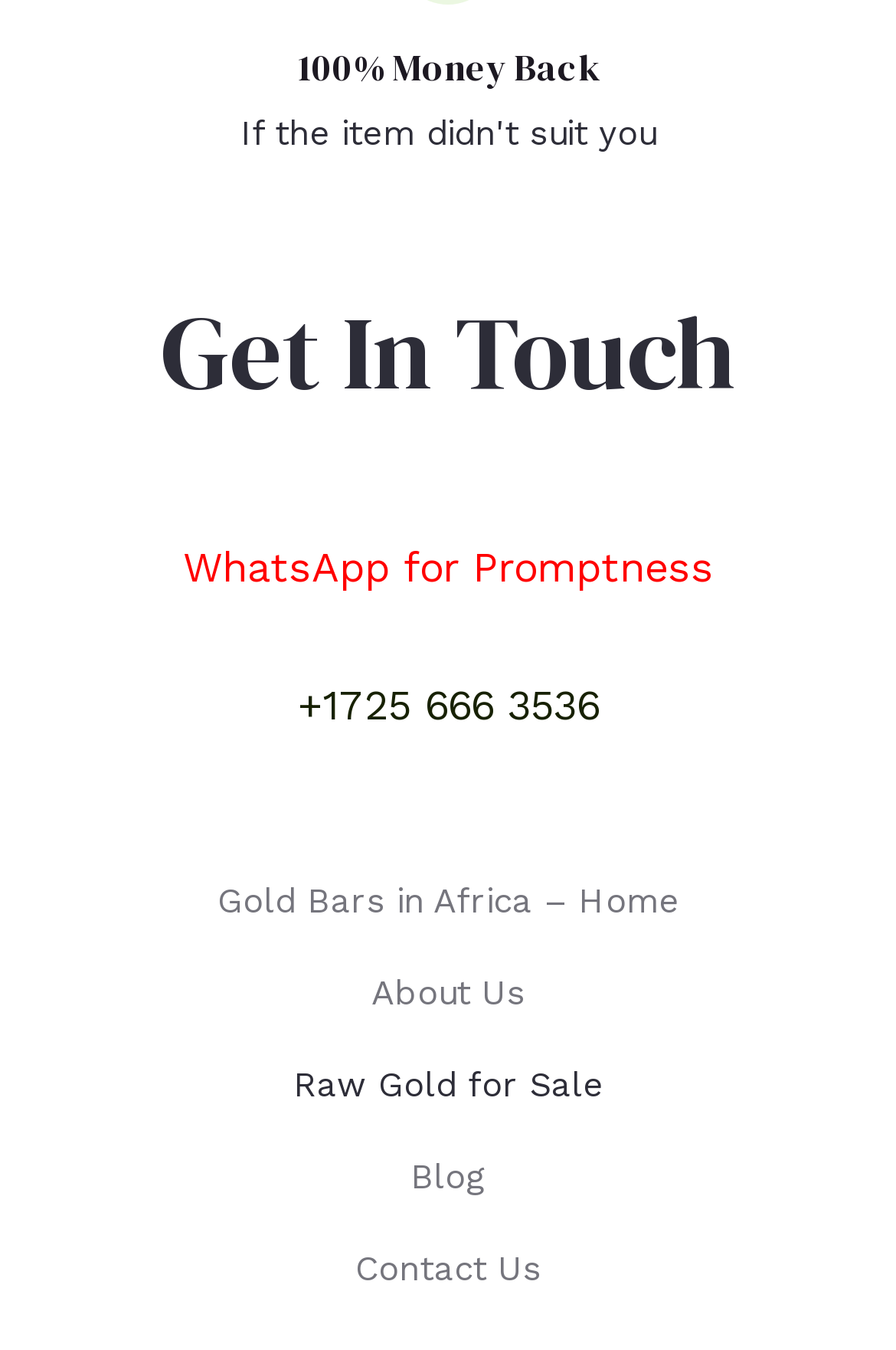Locate the bounding box of the UI element defined by this description: "Blog". The coordinates should be given as four float numbers between 0 and 1, formatted as [left, top, right, bottom].

[0.437, 0.837, 0.563, 0.905]